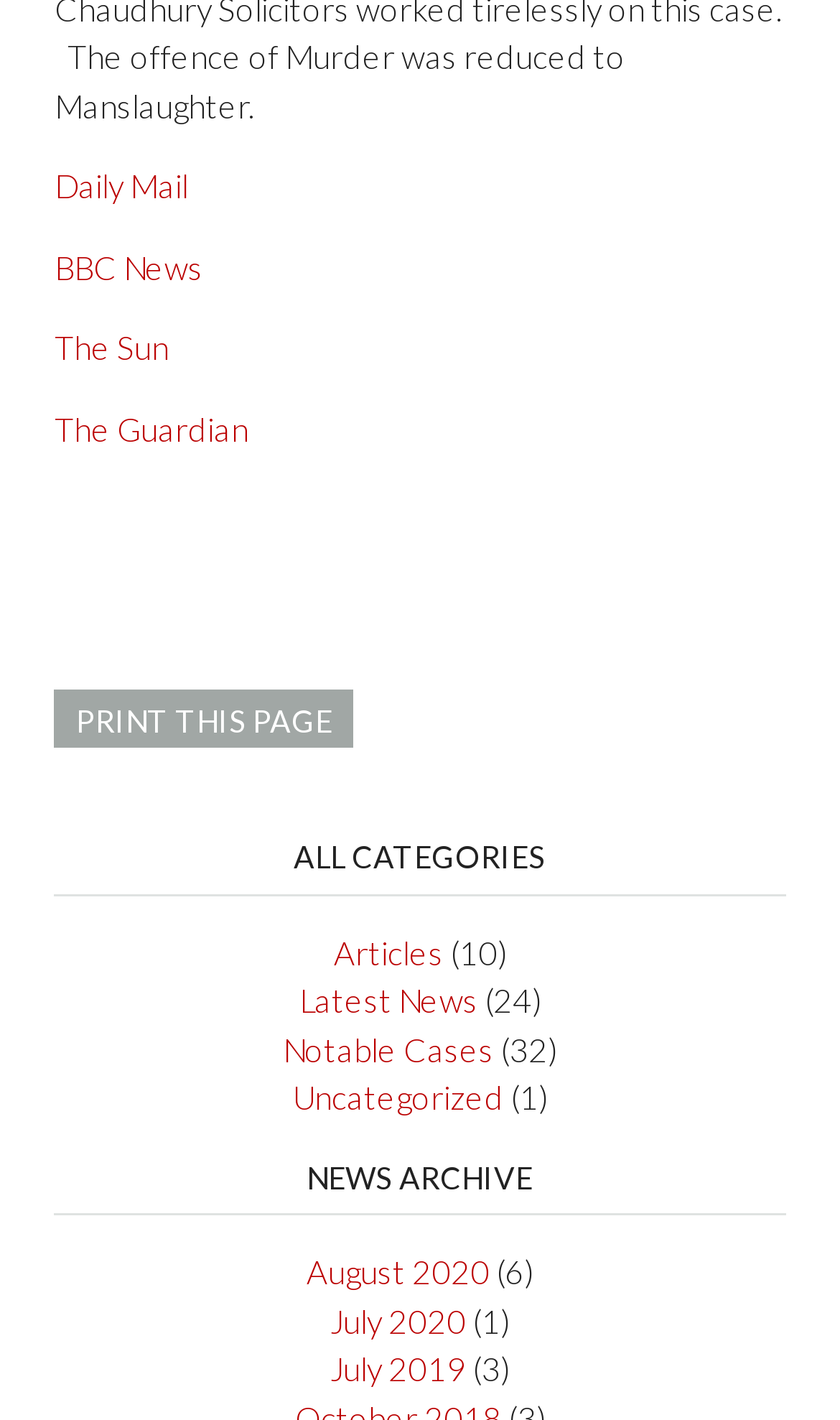Identify the bounding box coordinates necessary to click and complete the given instruction: "go to news archive".

[0.065, 0.813, 0.935, 0.856]